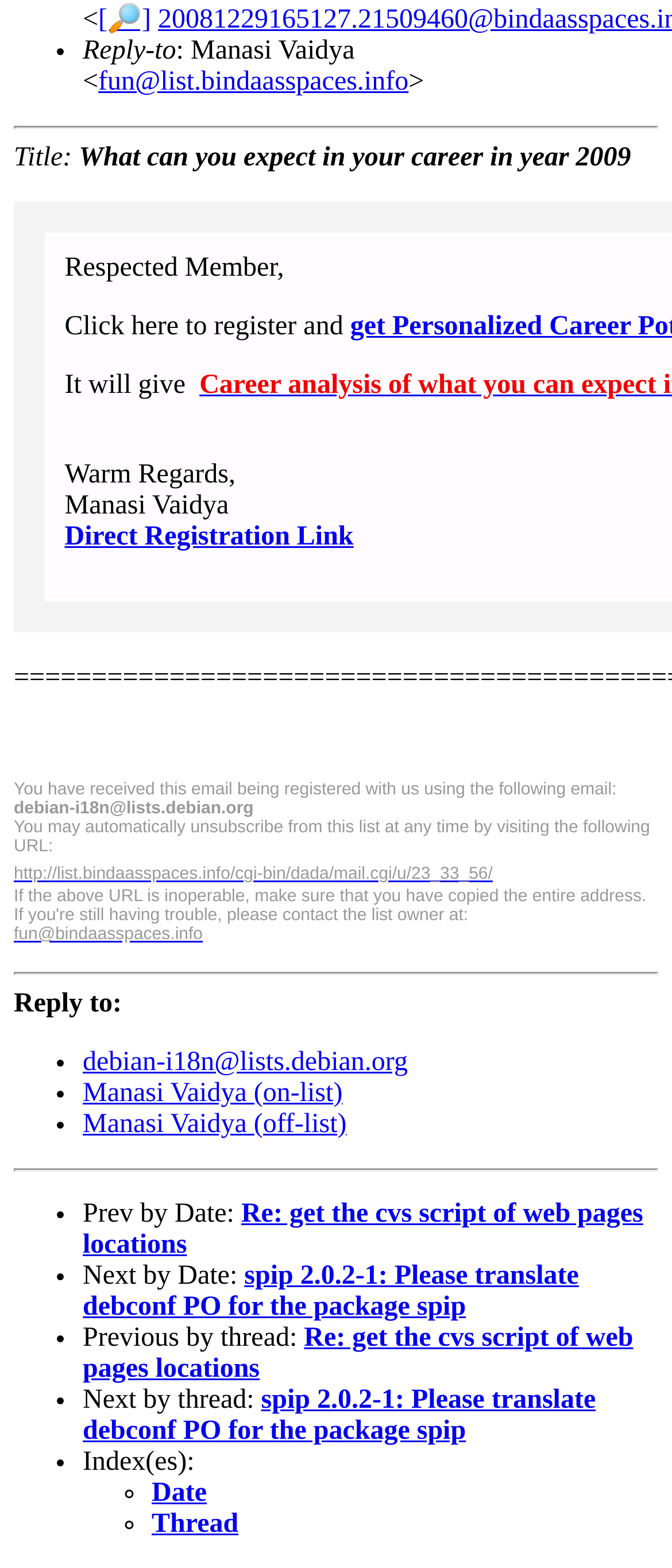Find the bounding box coordinates for the HTML element described as: "Manasi Vaidya (on-list)". The coordinates should consist of four float values between 0 and 1, i.e., [left, top, right, bottom].

[0.123, 0.688, 0.51, 0.706]